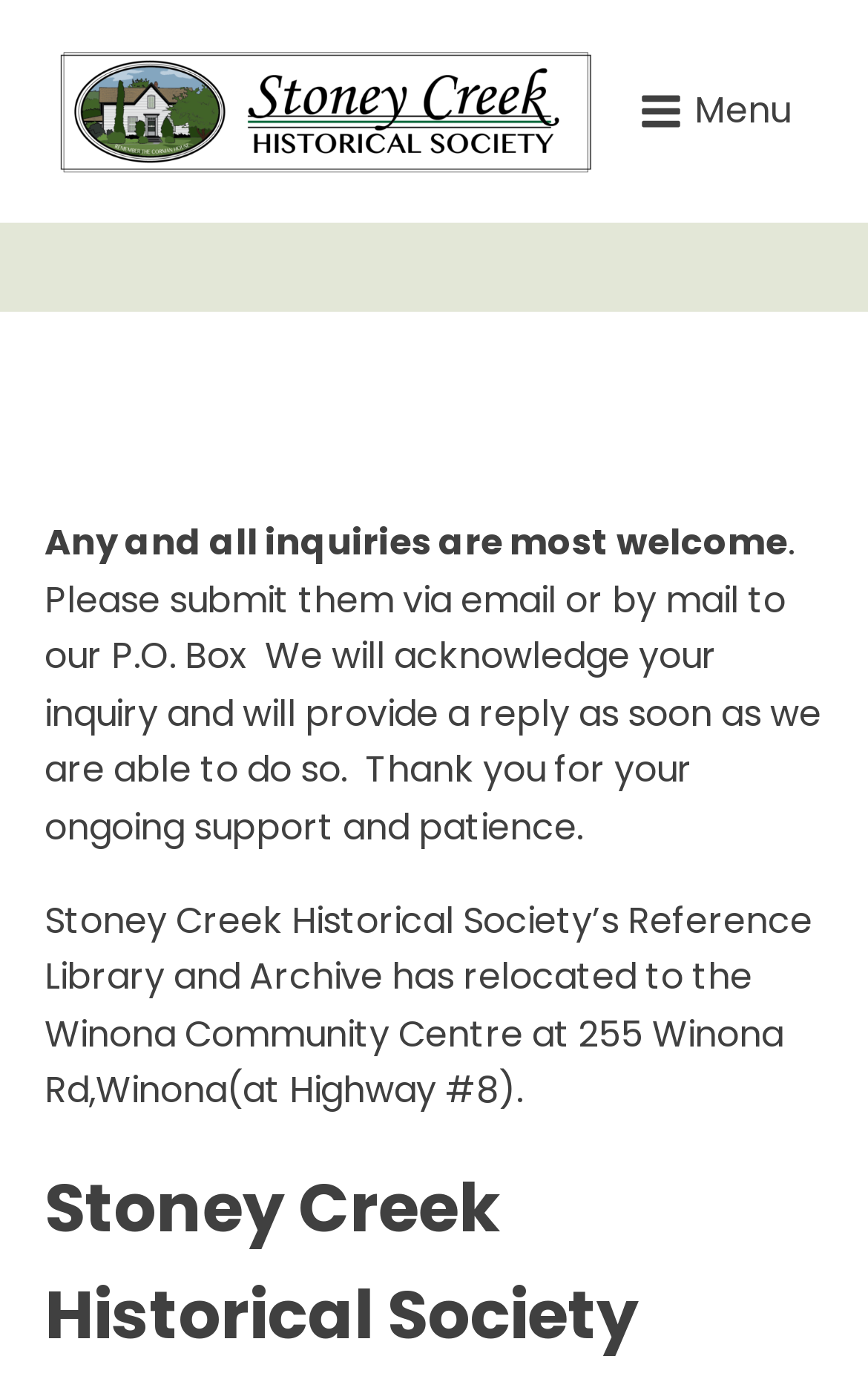What is the menu icon represented by?
Please provide a single word or phrase as your answer based on the screenshot.

Bars